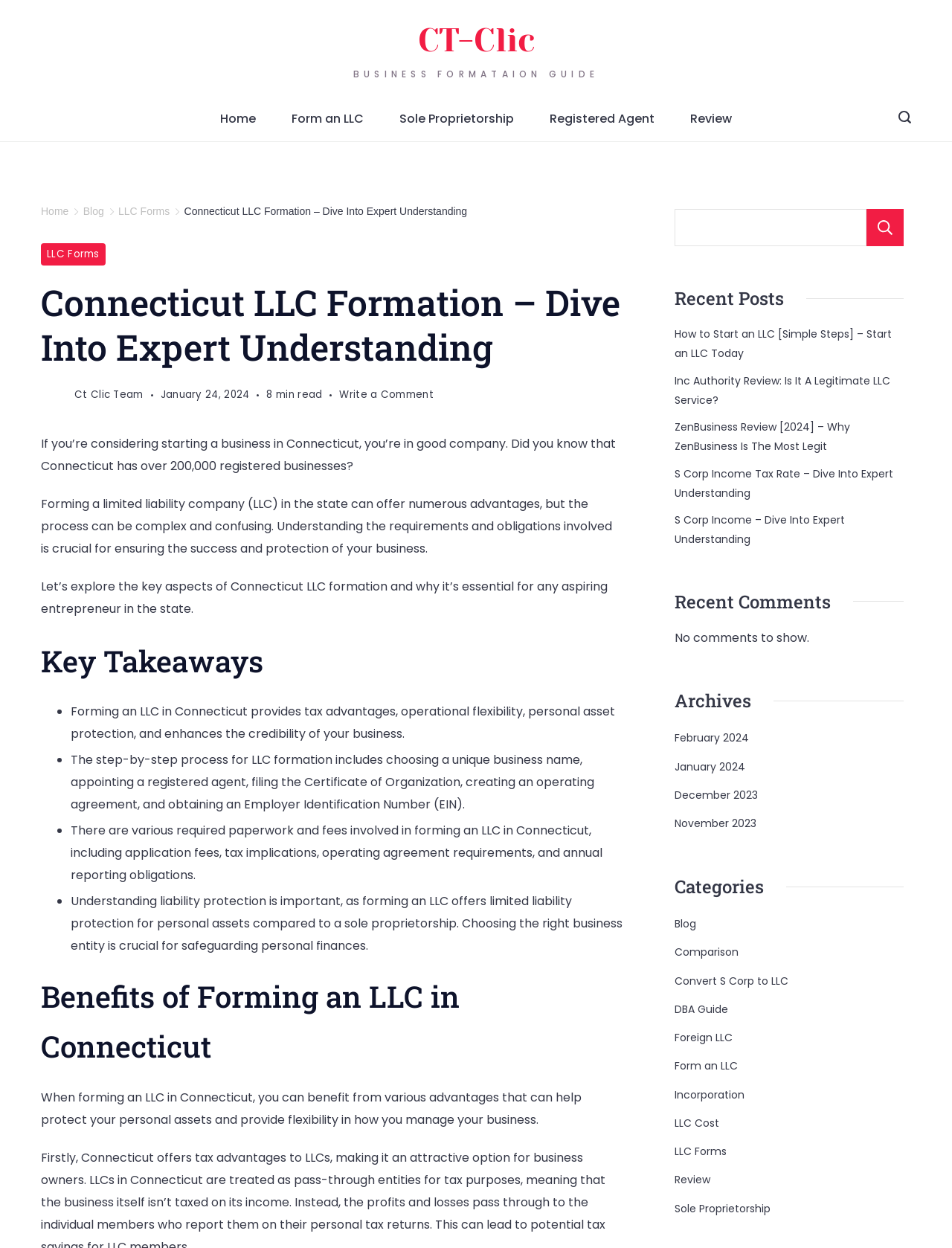Can you find the bounding box coordinates for the element that needs to be clicked to execute this instruction: "View the 'Archives' section"? The coordinates should be given as four float numbers between 0 and 1, i.e., [left, top, right, bottom].

[0.709, 0.55, 0.949, 0.573]